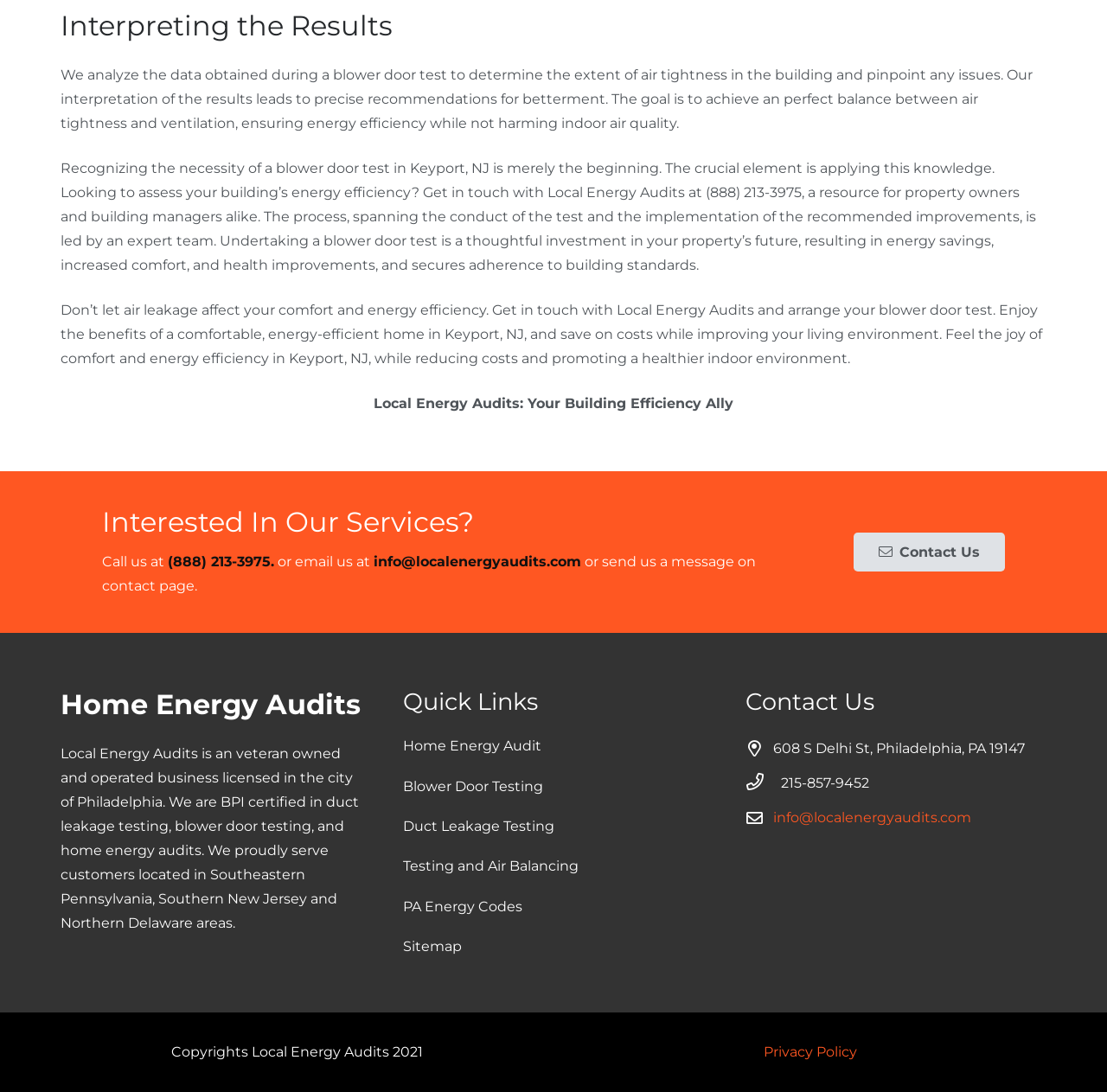Can you find the bounding box coordinates of the area I should click to execute the following instruction: "Check the Sitemap"?

[0.364, 0.859, 0.417, 0.874]